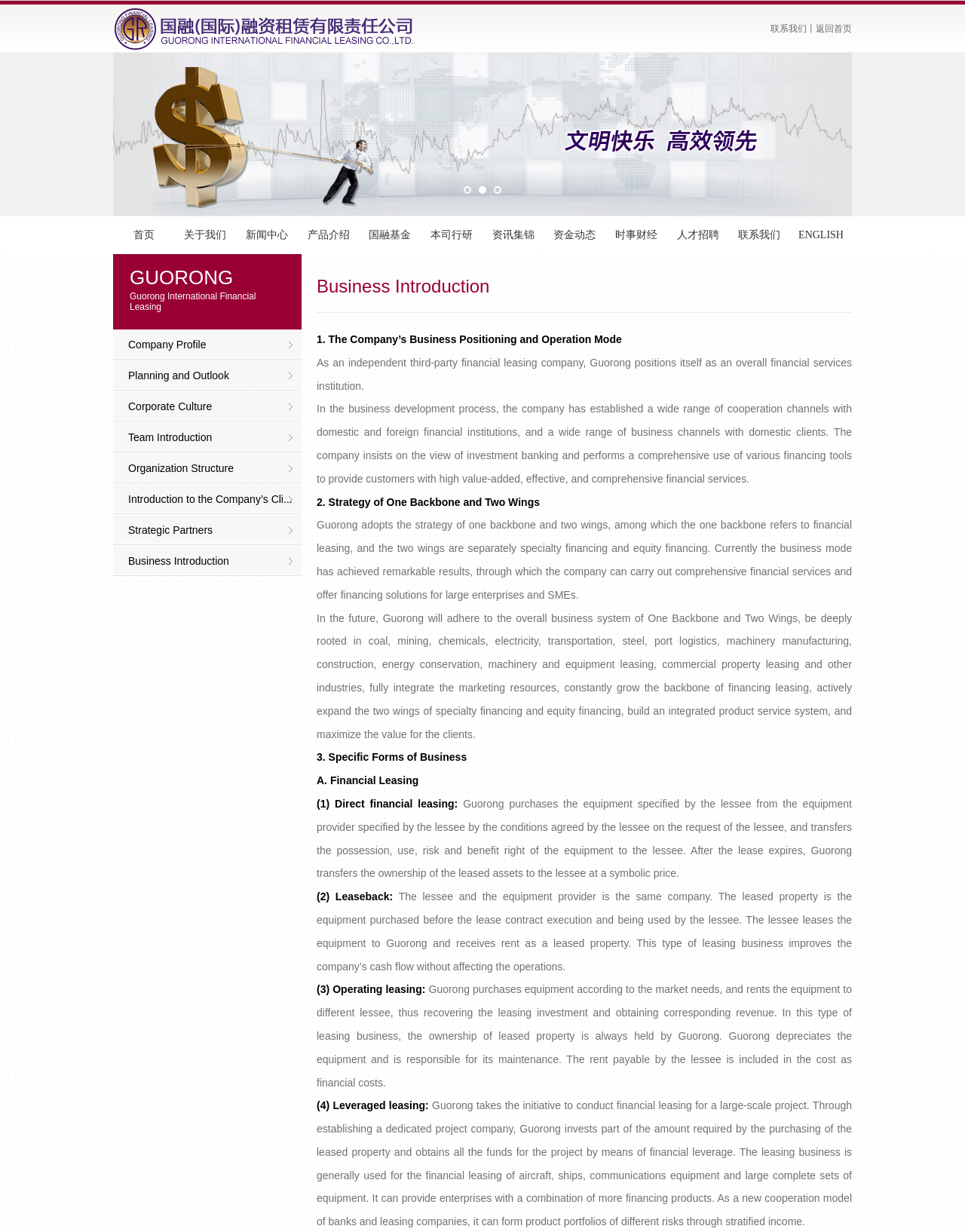Highlight the bounding box coordinates of the element you need to click to perform the following instruction: "Click the 'Business Introduction' link."

[0.328, 0.22, 0.507, 0.245]